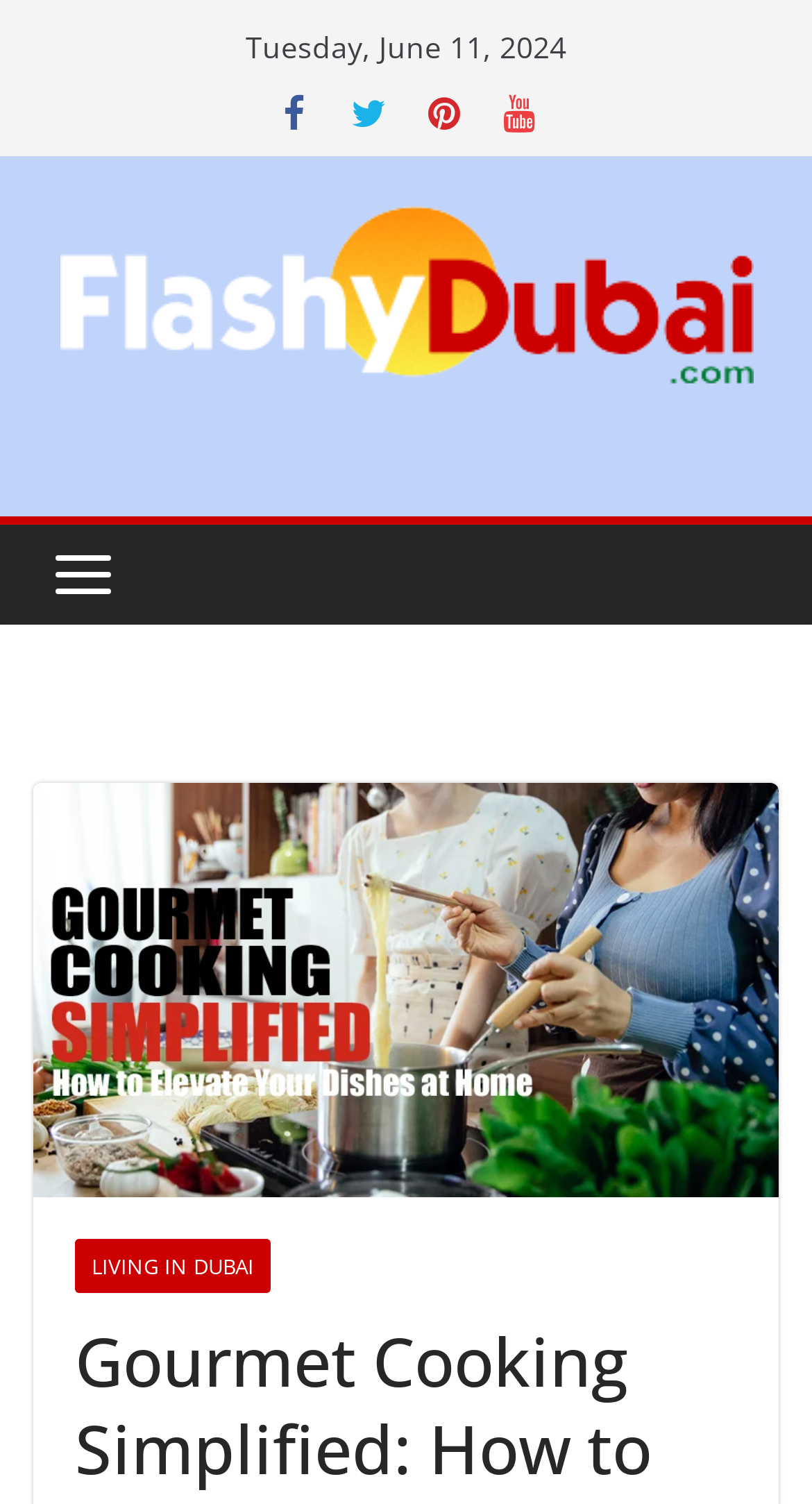Respond with a single word or phrase for the following question: 
What is the website's logo?

FlashyDubai.com